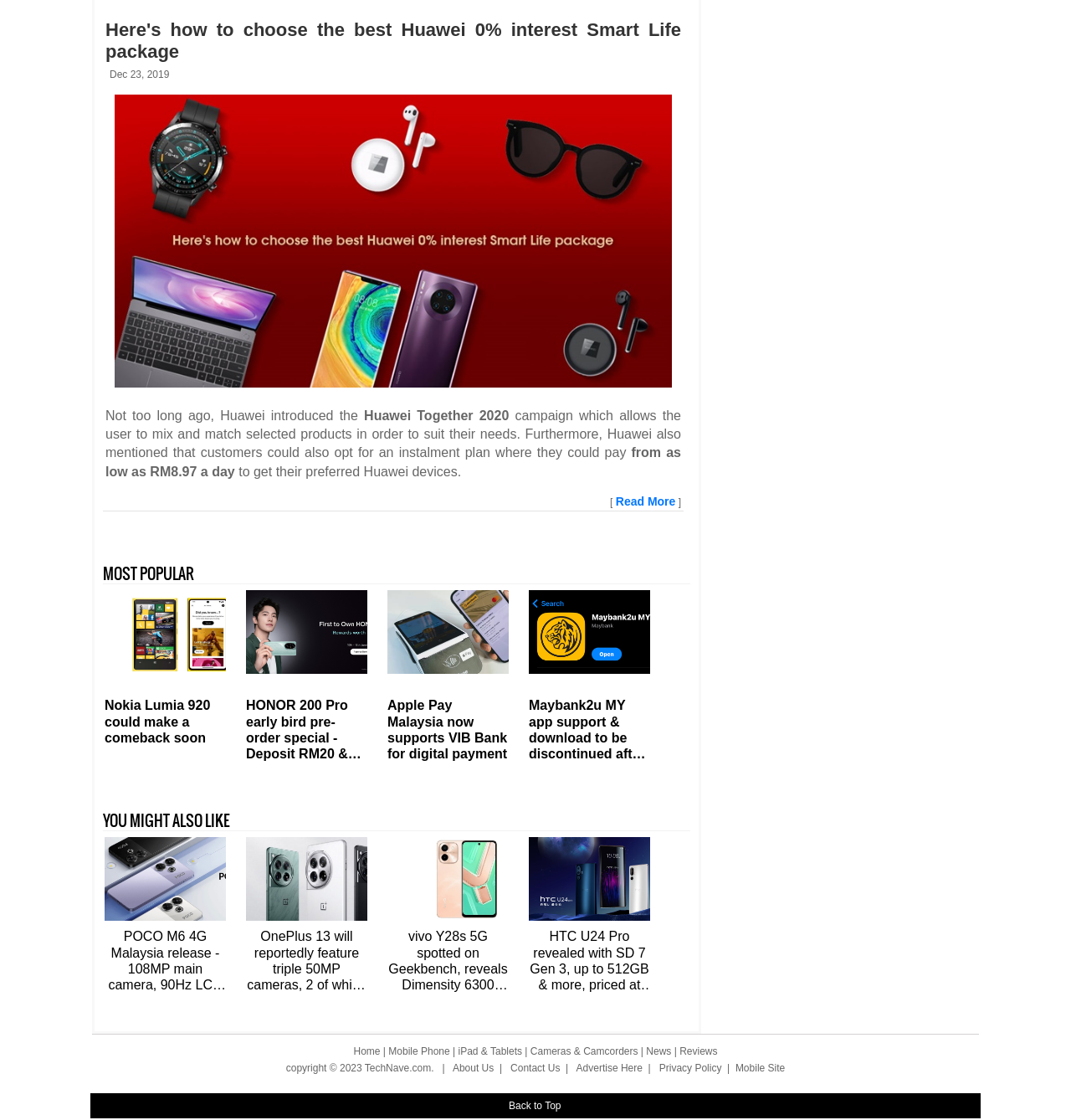Please answer the following query using a single word or phrase: 
What is the date of the article 'Here's how to choose the best Huawei 0% interest Smart Life package'?

Dec 23, 2019